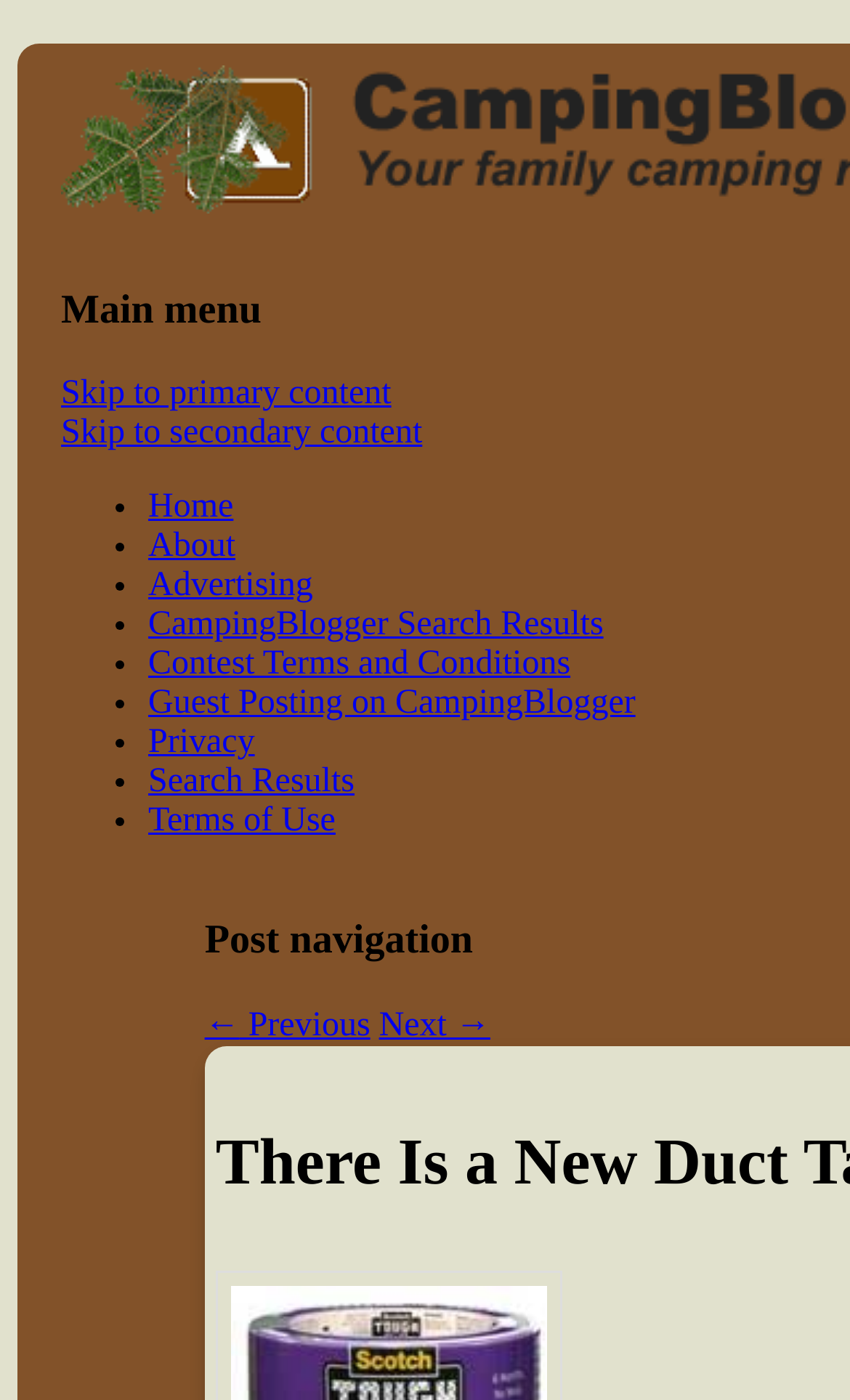Please find the bounding box coordinates in the format (top-left x, top-left y, bottom-right x, bottom-right y) for the given element description. Ensure the coordinates are floating point numbers between 0 and 1. Description: ← Previous

[0.241, 0.719, 0.436, 0.746]